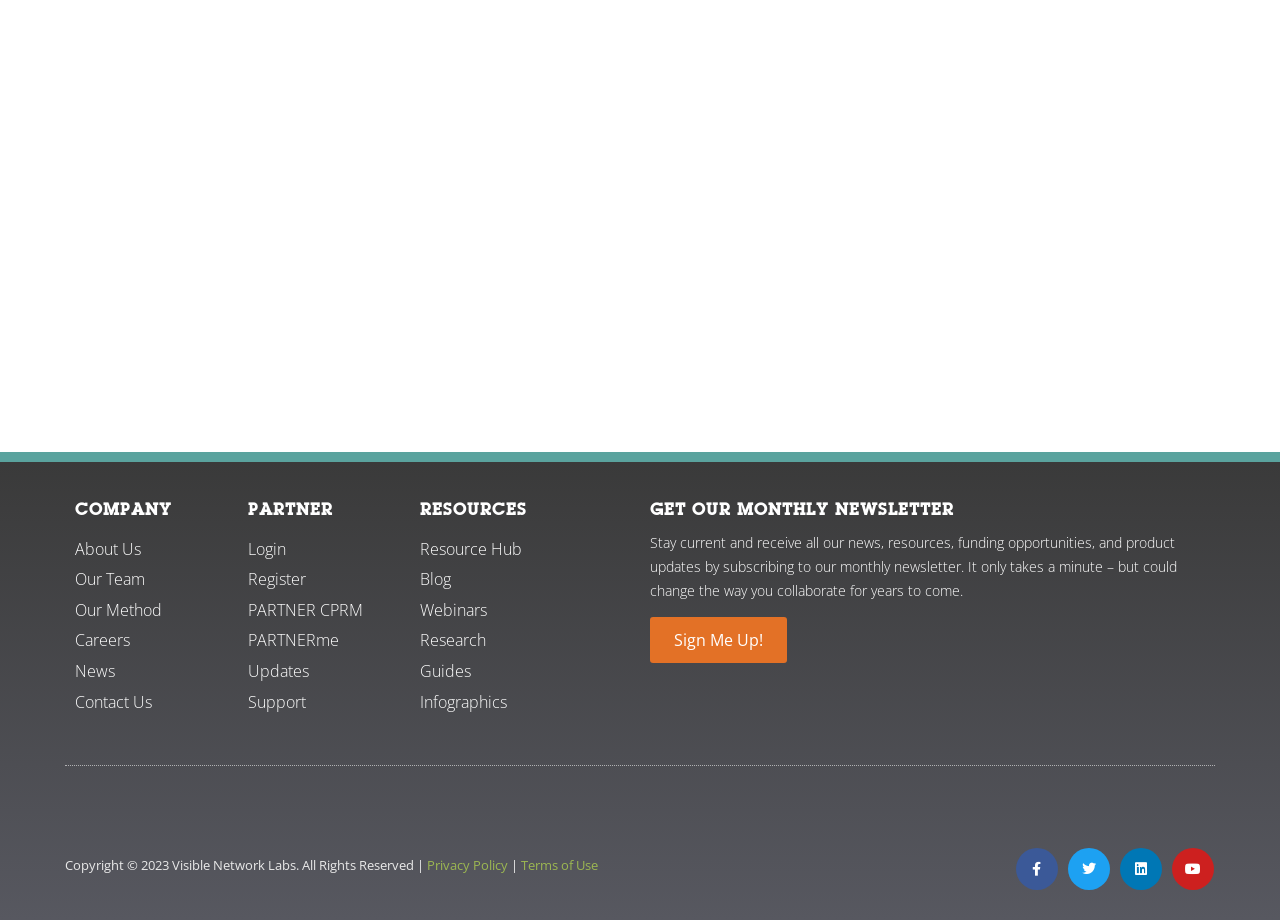What type of resources are available in the 'RESOURCES' section?
Using the image, answer in one word or phrase.

Blog, webinars, research, guides, and infographics